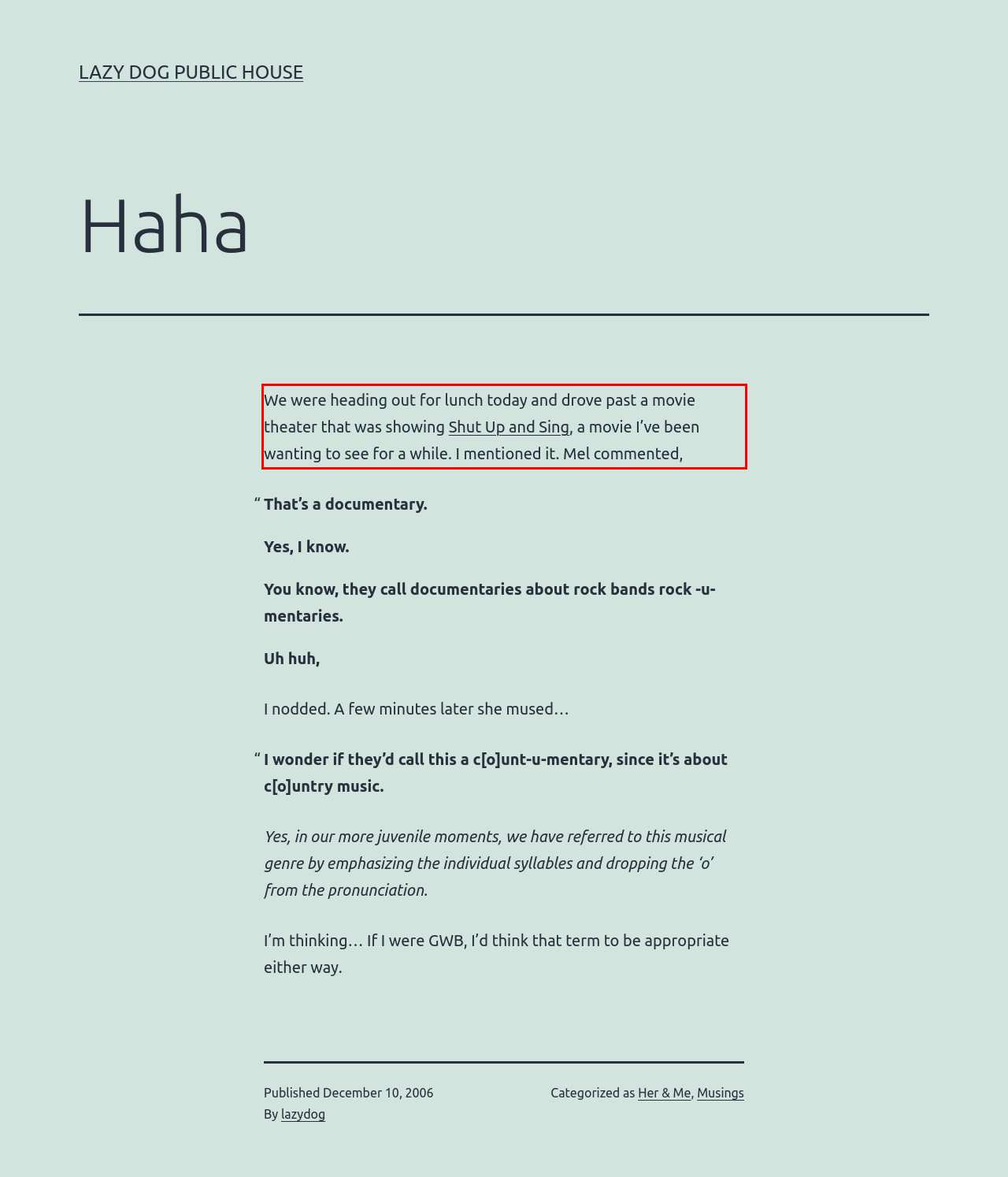Examine the webpage screenshot, find the red bounding box, and extract the text content within this marked area.

We were heading out for lunch today and drove past a movie theater that was showing Shut Up and Sing, a movie I’ve been wanting to see for a while. I mentioned it. Mel commented,